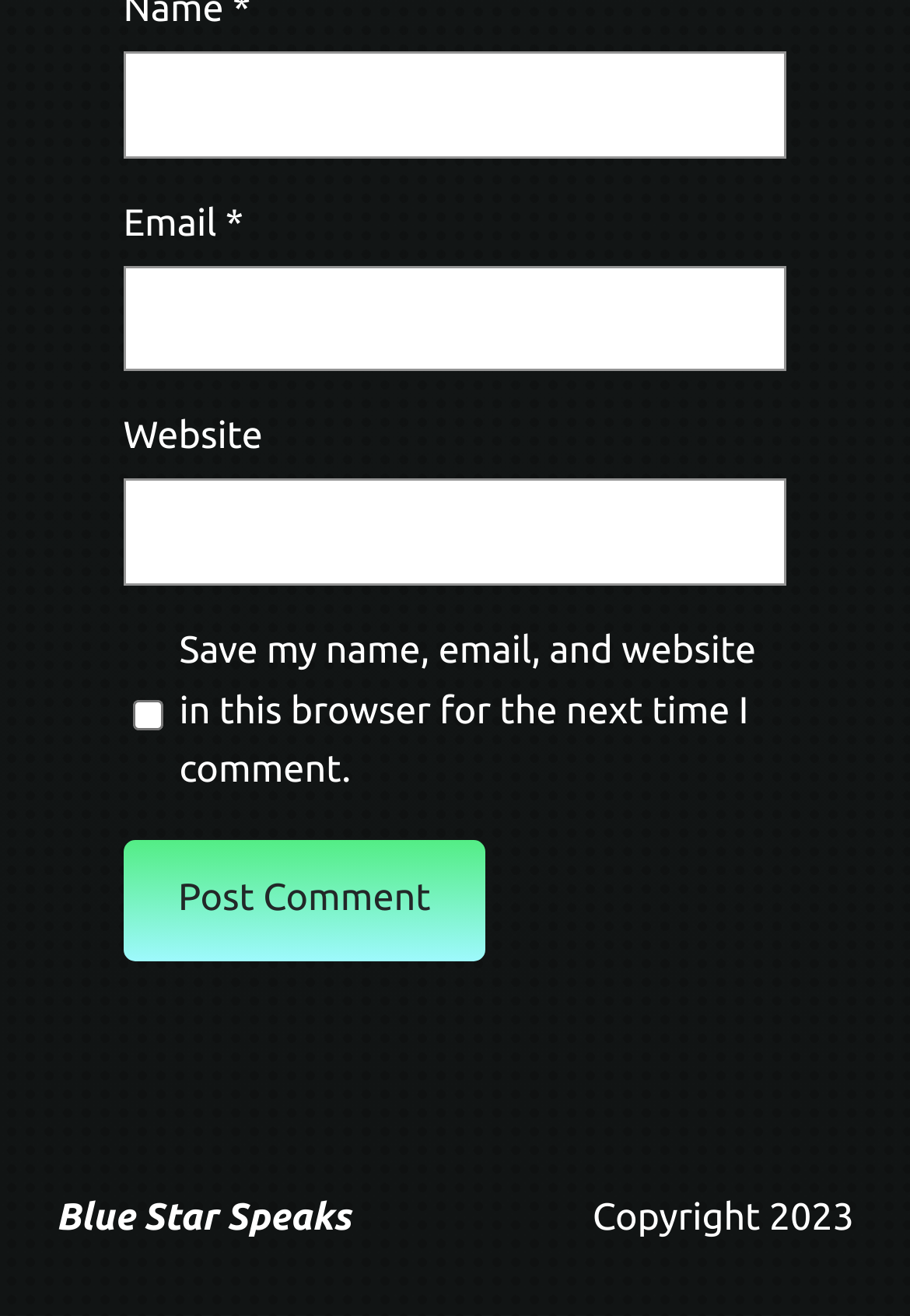Provide the bounding box coordinates of the HTML element this sentence describes: "aria-label="Facebook Basic Square"". The bounding box coordinates consist of four float numbers between 0 and 1, i.e., [left, top, right, bottom].

None